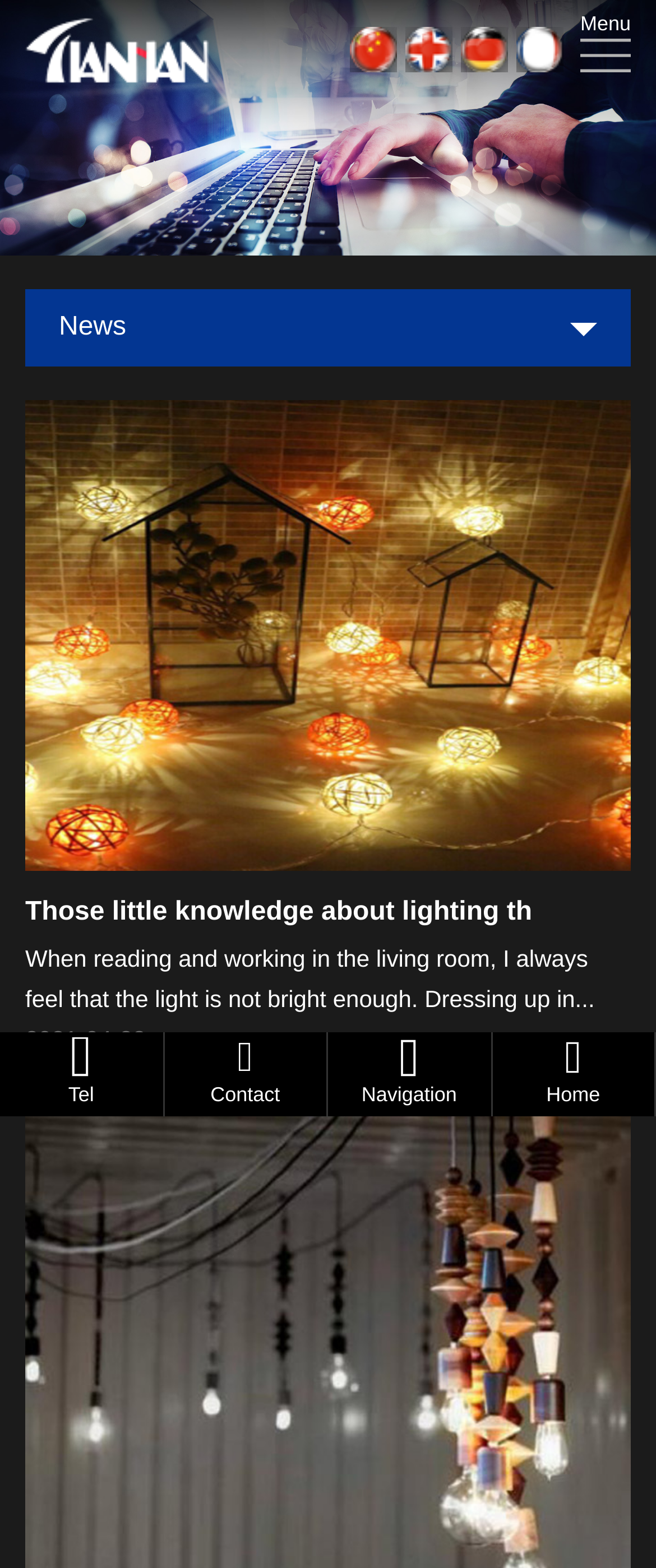What is the purpose of the link at the top-right corner?
Please provide a full and detailed response to the question.

The link at the top-right corner has an OCR text 'Menu', which suggests that it is a navigation menu for the webpage. The bounding box coordinates [0.885, 0.008, 0.962, 0.042] indicate that it is located at the top-right corner of the webpage.